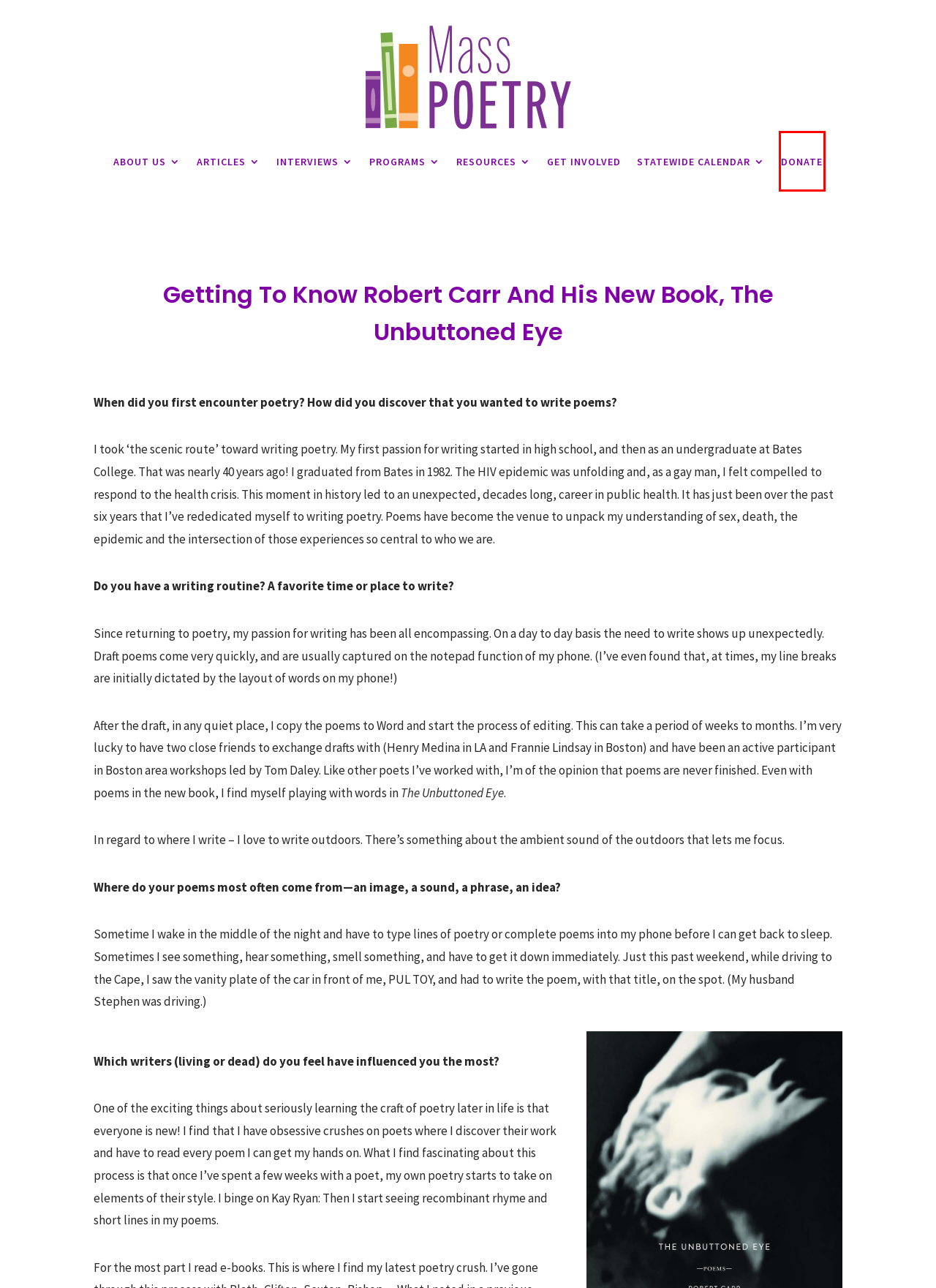You’re provided with a screenshot of a webpage that has a red bounding box around an element. Choose the best matching webpage description for the new page after clicking the element in the red box. The options are:
A. Articles — Mass Poetry
B. Get Involved — Mass Poetry
C. Statewide Calendar — Mass Poetry
D. Resources — Mass Poetry
E. Interviews — Mass Poetry
F. Programs — Mass Poetry
G. About Us — Mass Poetry
H. Donate — Mass Poetry

H